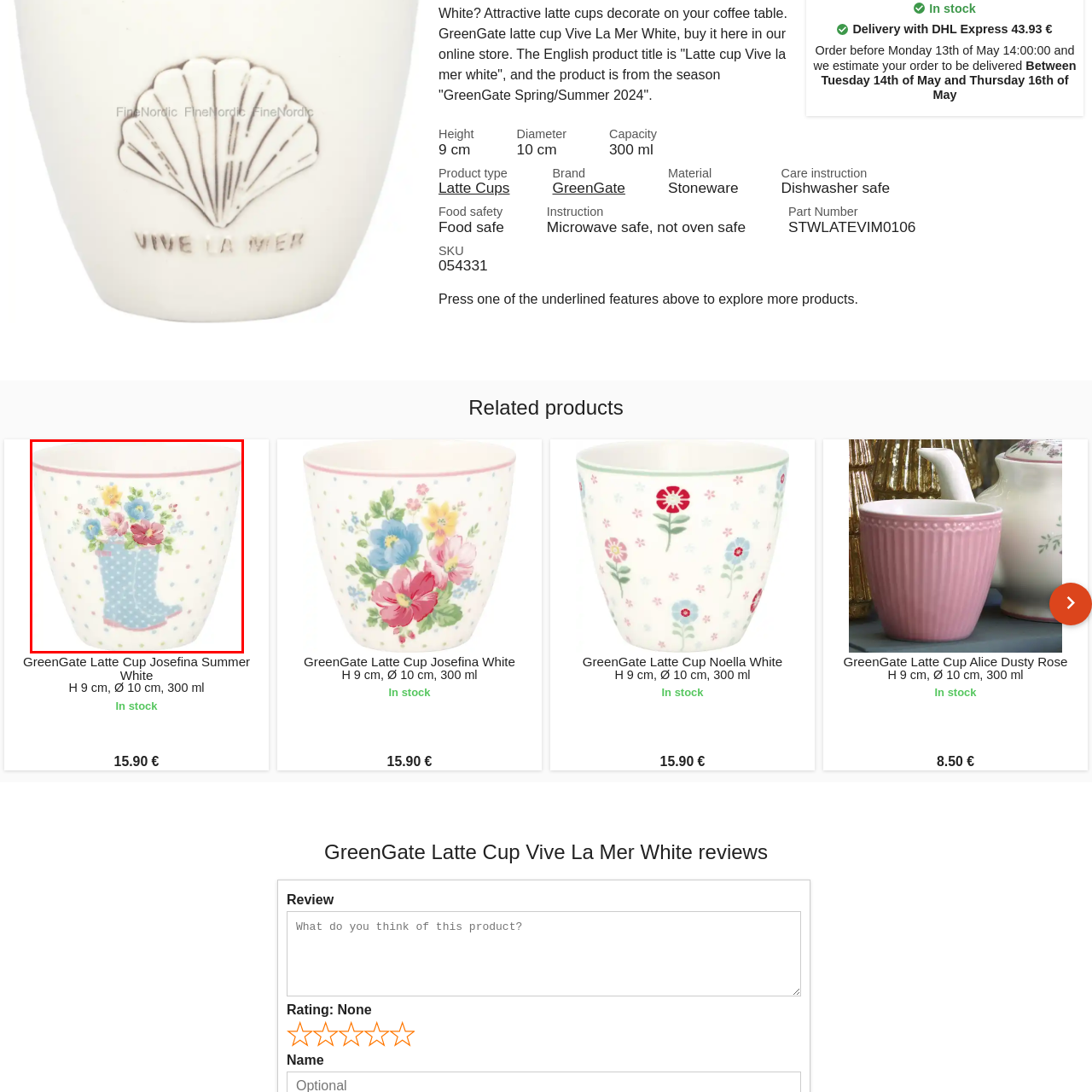What is the capacity of the latte cup?  
Inspect the image within the red boundary and offer a detailed explanation grounded in the visual information present in the image.

The capacity of the latte cup is specified in the caption as 300 ml, making it a suitable size for enjoying warm beverages.